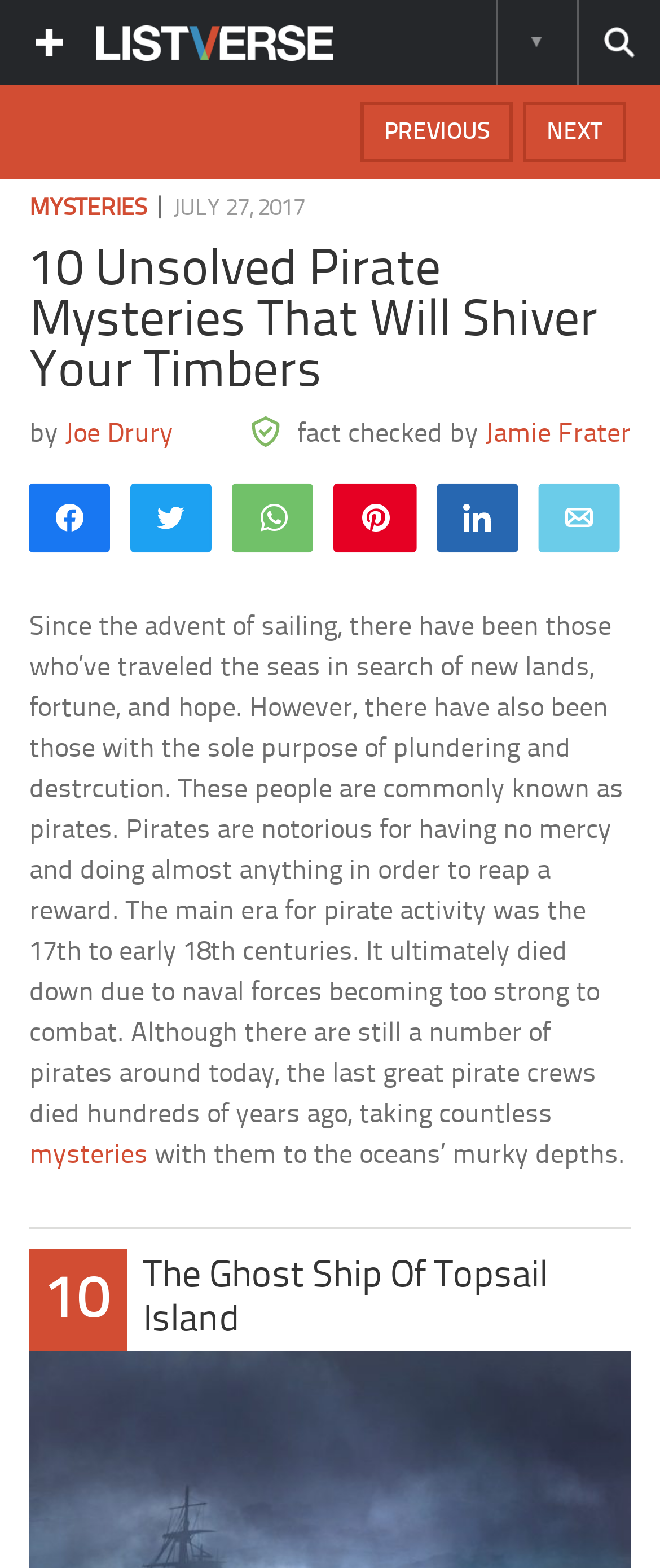Given the description "Jamie Frater", determine the bounding box of the corresponding UI element.

[0.735, 0.268, 0.955, 0.286]